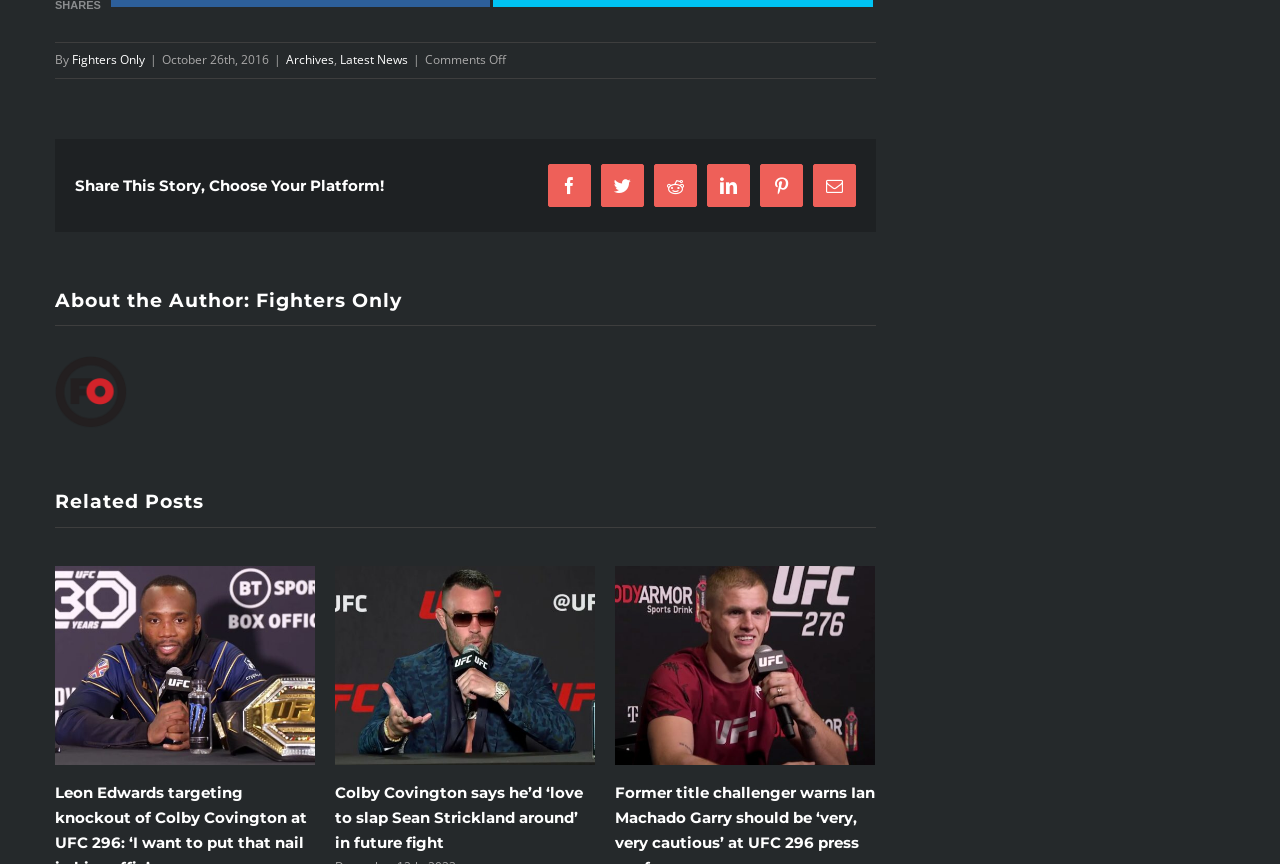Give a one-word or short phrase answer to this question: 
Who is the author of the article?

Fighters Only